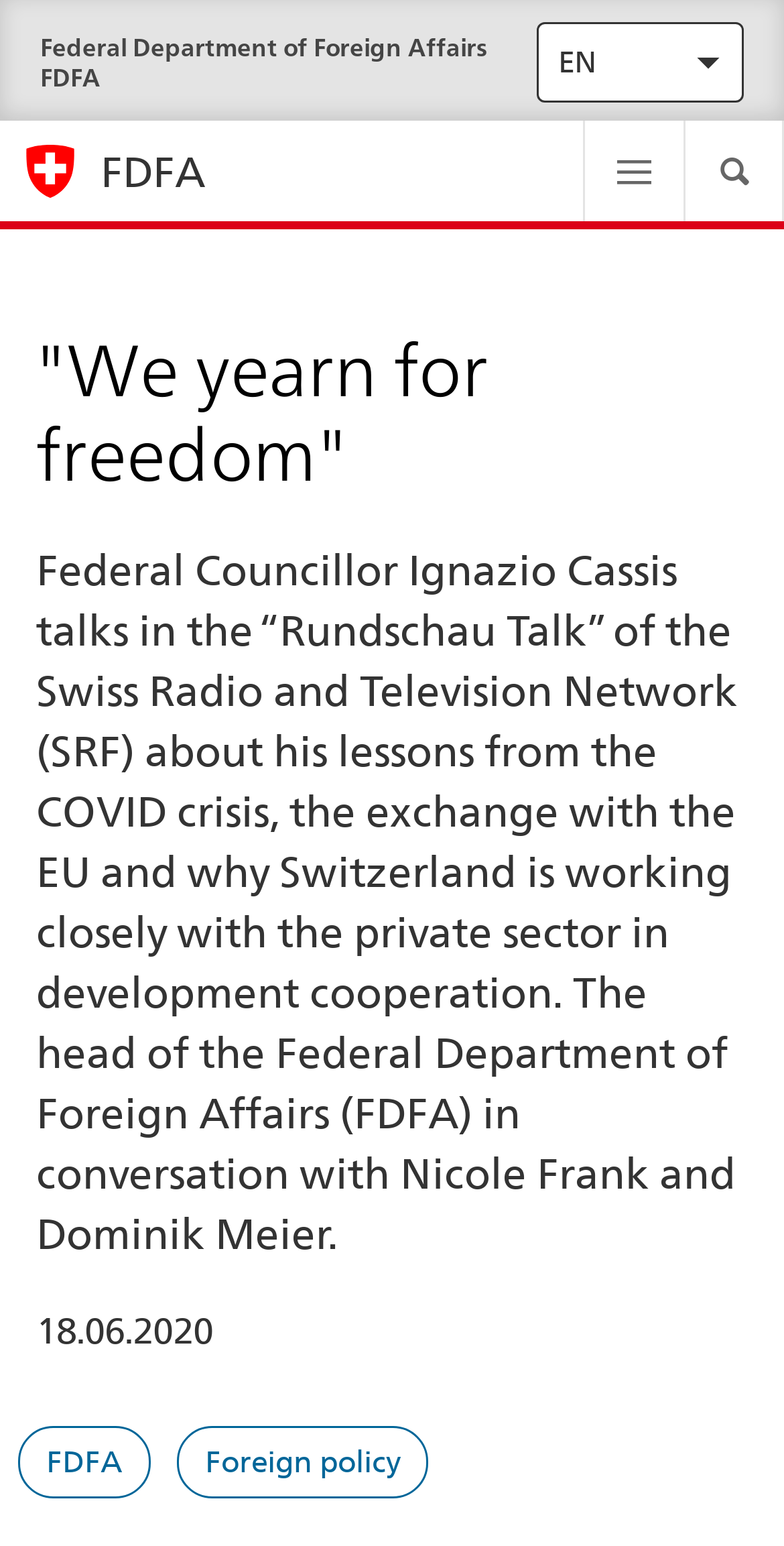Generate a thorough description of the webpage.

The webpage appears to be an article or news page from the Federal Department of Foreign Affairs (FDFA) website. At the top-left corner, there is a logo of FDFA, accompanied by a link to the FDFA homepage. Next to the logo, there is a heading that reads "We yearn for freedom", which is also the title of the webpage.

Below the heading, there is a paragraph of text that describes an interview with Federal Councillor Ignazio Cassis, where he discusses his lessons from the COVID crisis, the exchange with the EU, and Switzerland's development cooperation with the private sector. This text takes up most of the page's content area.

To the top-right corner, there is a link to the Federal Department of Foreign Affairs FDFA, and a combobox that is not expanded. Above the article text, there is a link to the Logo FDFA FDFA, which is likely a redundant link to the logo.

At the bottom of the page, there are two links: one to FDFA and another to Foreign policy. There is also a date stamp, "18.06.2020", indicating when the article was published. Overall, the webpage has a simple layout with a focus on the article's content.